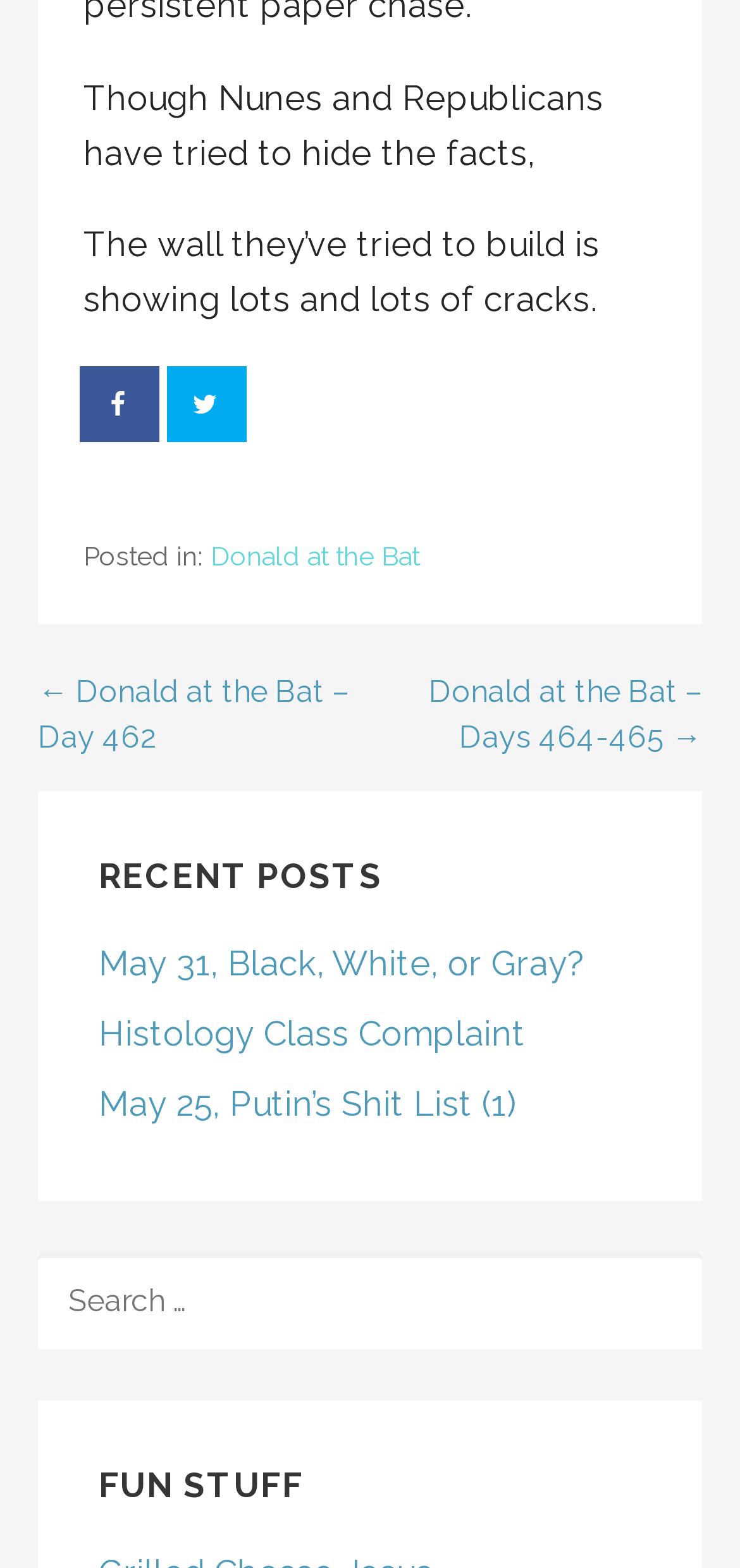How many social media platforms are available for sharing?
Make sure to answer the question with a detailed and comprehensive explanation.

There are two social media platforms available for sharing, namely Facebook and Twitter, as indicated by the 'Share on Facebook' and 'Share on Twitter' links.